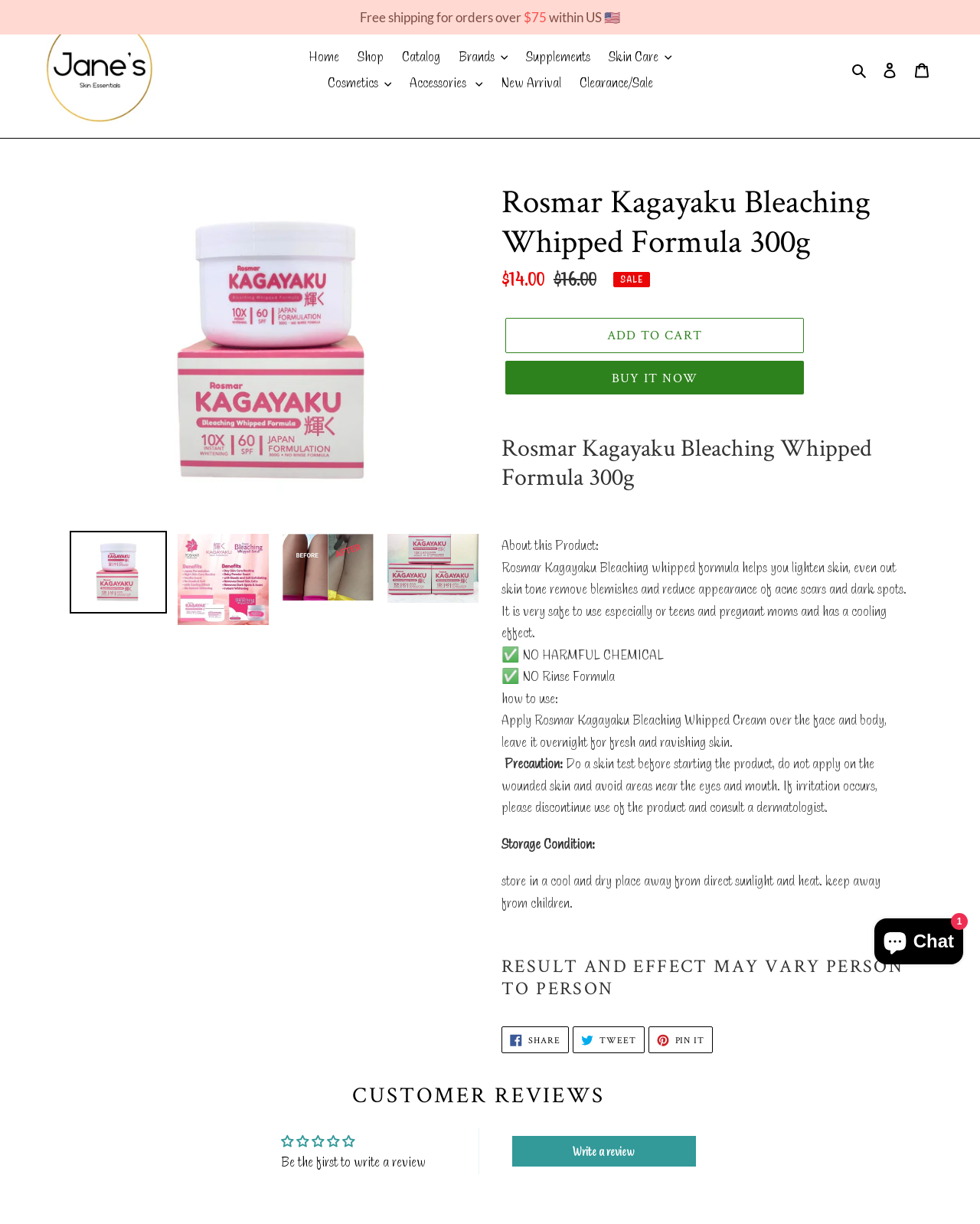Using the provided element description: "Share Share on Facebook", identify the bounding box coordinates. The coordinates should be four floats between 0 and 1 in the order [left, top, right, bottom].

[0.512, 0.838, 0.58, 0.861]